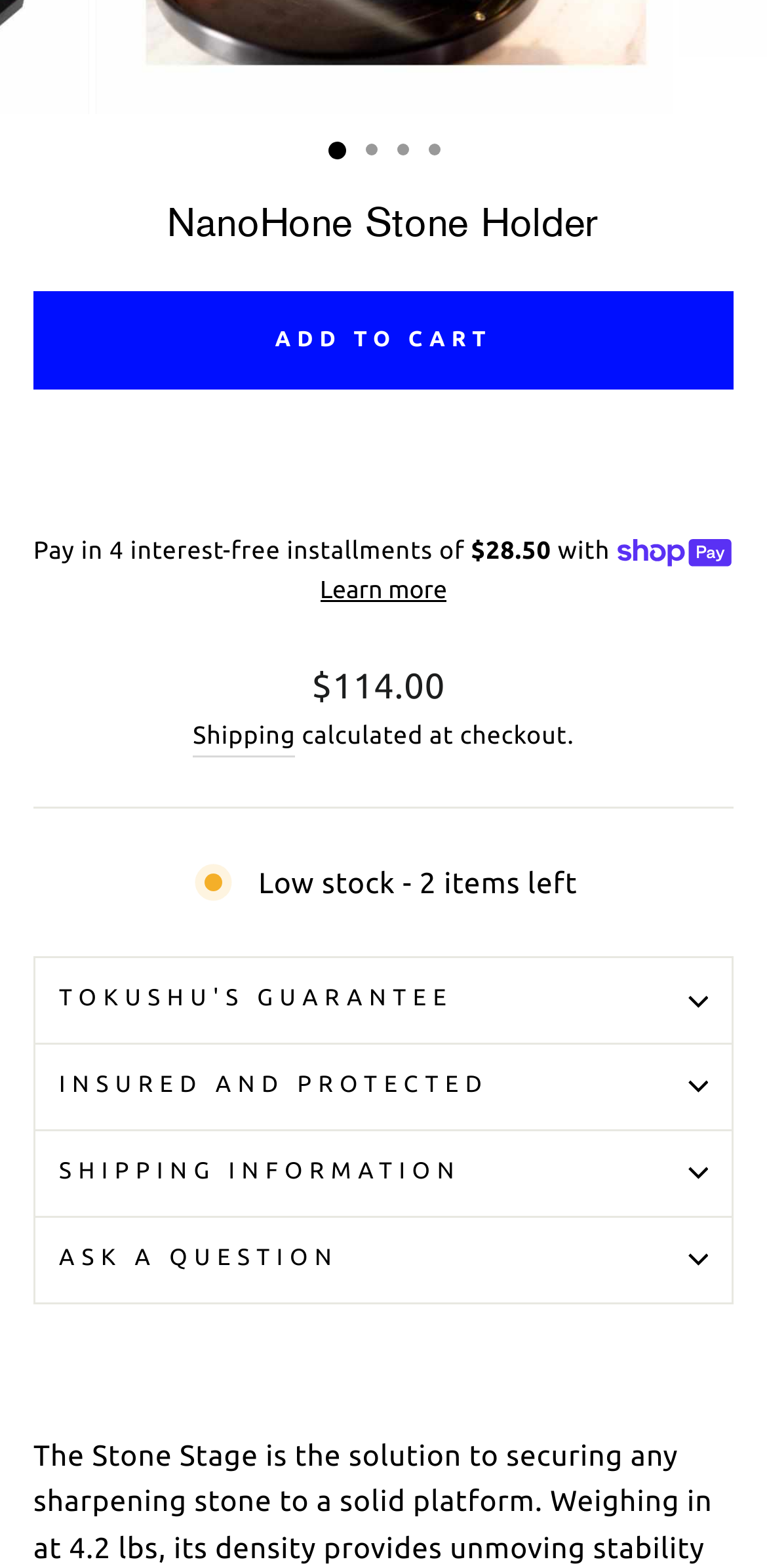Locate the UI element described as follows: "Shipping information". Return the bounding box coordinates as four float numbers between 0 and 1 in the order [left, top, right, bottom].

[0.044, 0.721, 0.956, 0.775]